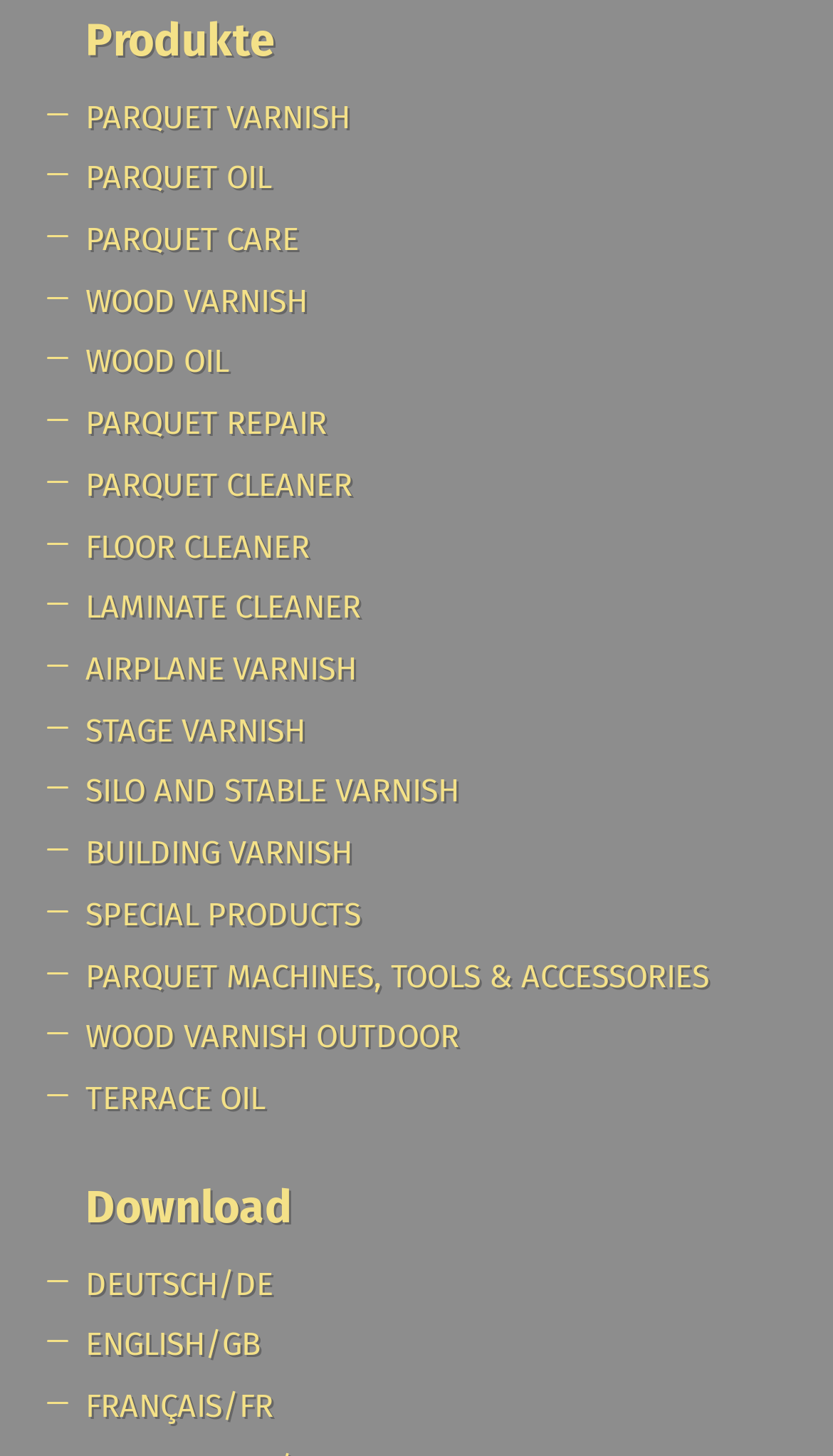Is there a download section on the webpage?
Refer to the image and provide a one-word or short phrase answer.

Yes